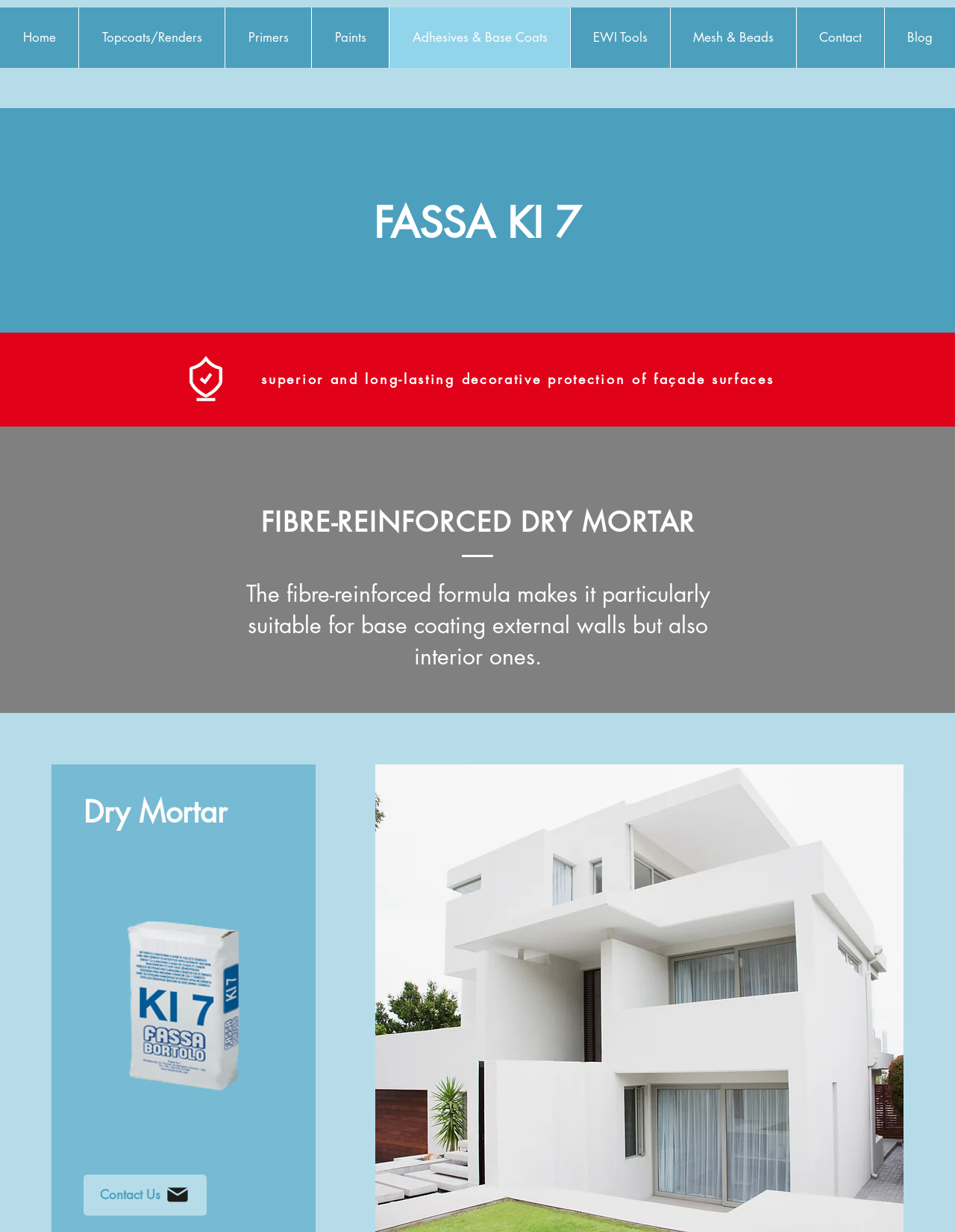Extract the bounding box for the UI element that matches this description: "Blog".

[0.926, 0.006, 1.0, 0.055]